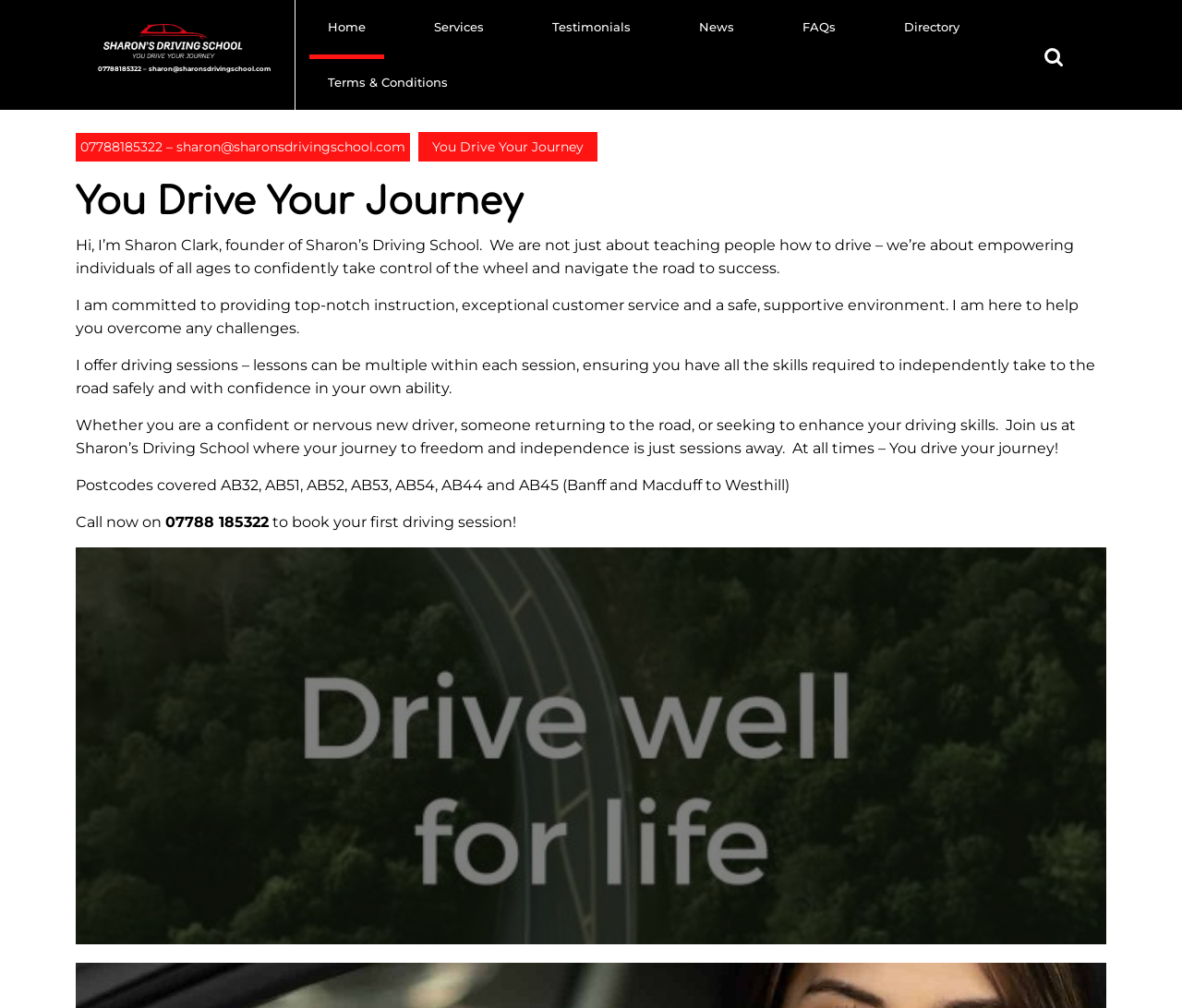Given the webpage screenshot, identify the bounding box of the UI element that matches this description: "parent_node: Search for: value="Search"".

[0.874, 0.036, 0.913, 0.076]